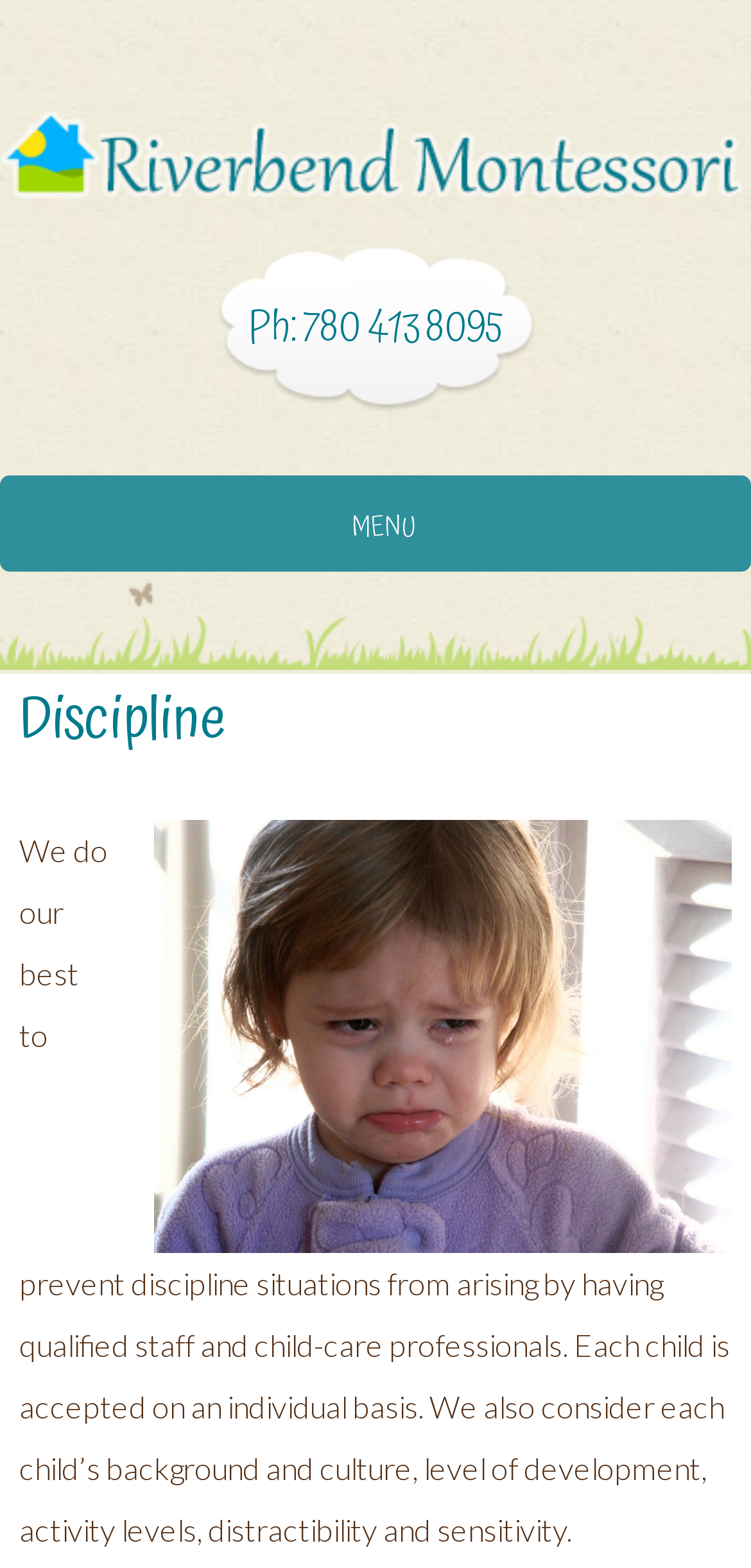Locate the UI element that matches the description alt="Riverbend Montessori" in the webpage screenshot. Return the bounding box coordinates in the format (top-left x, top-left y, bottom-right x, bottom-right y), with values ranging from 0 to 1.

[0.0, 0.049, 1.0, 0.072]